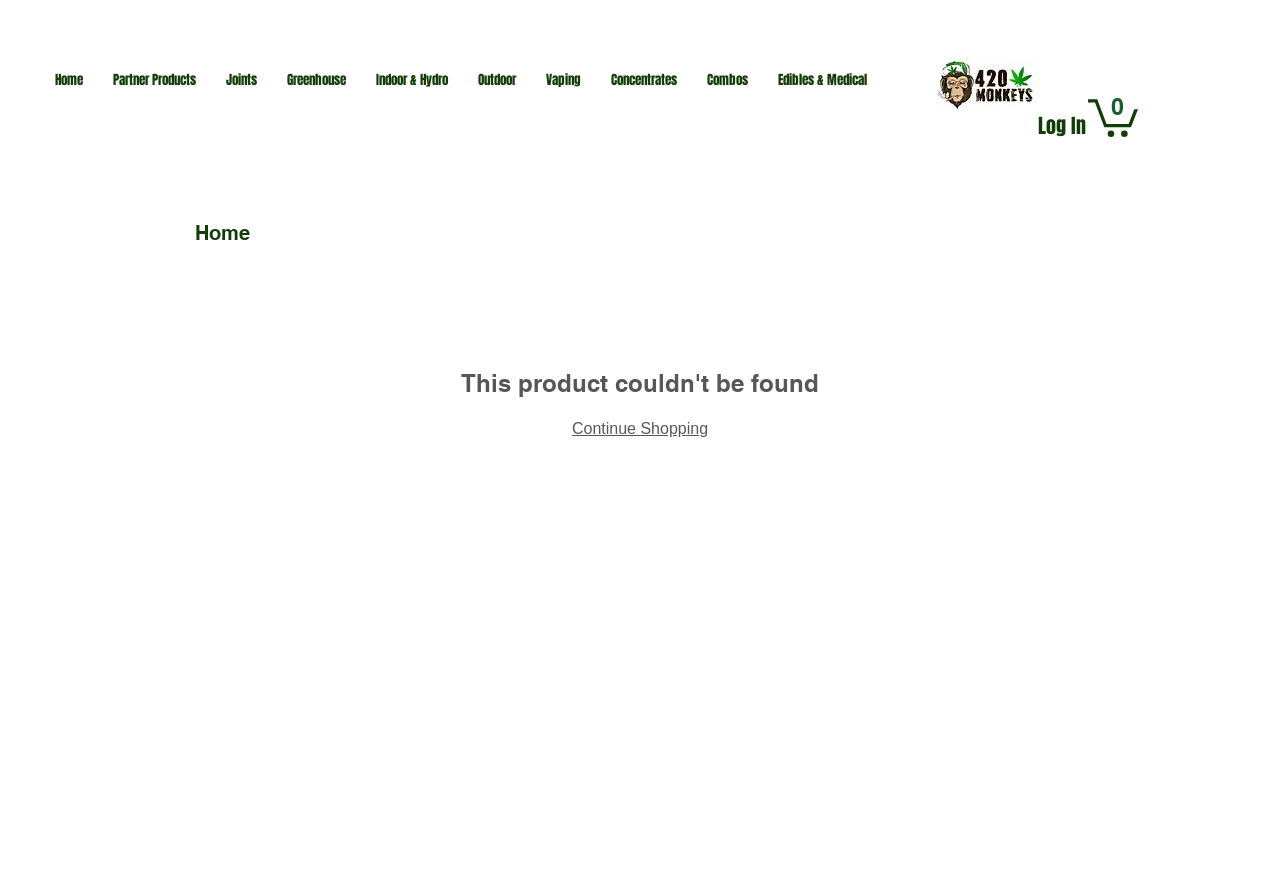Please specify the bounding box coordinates of the clickable region necessary for completing the following instruction: "view products in the joints category". The coordinates must consist of four float numbers between 0 and 1, i.e., [left, top, right, bottom].

[0.165, 0.045, 0.212, 0.134]